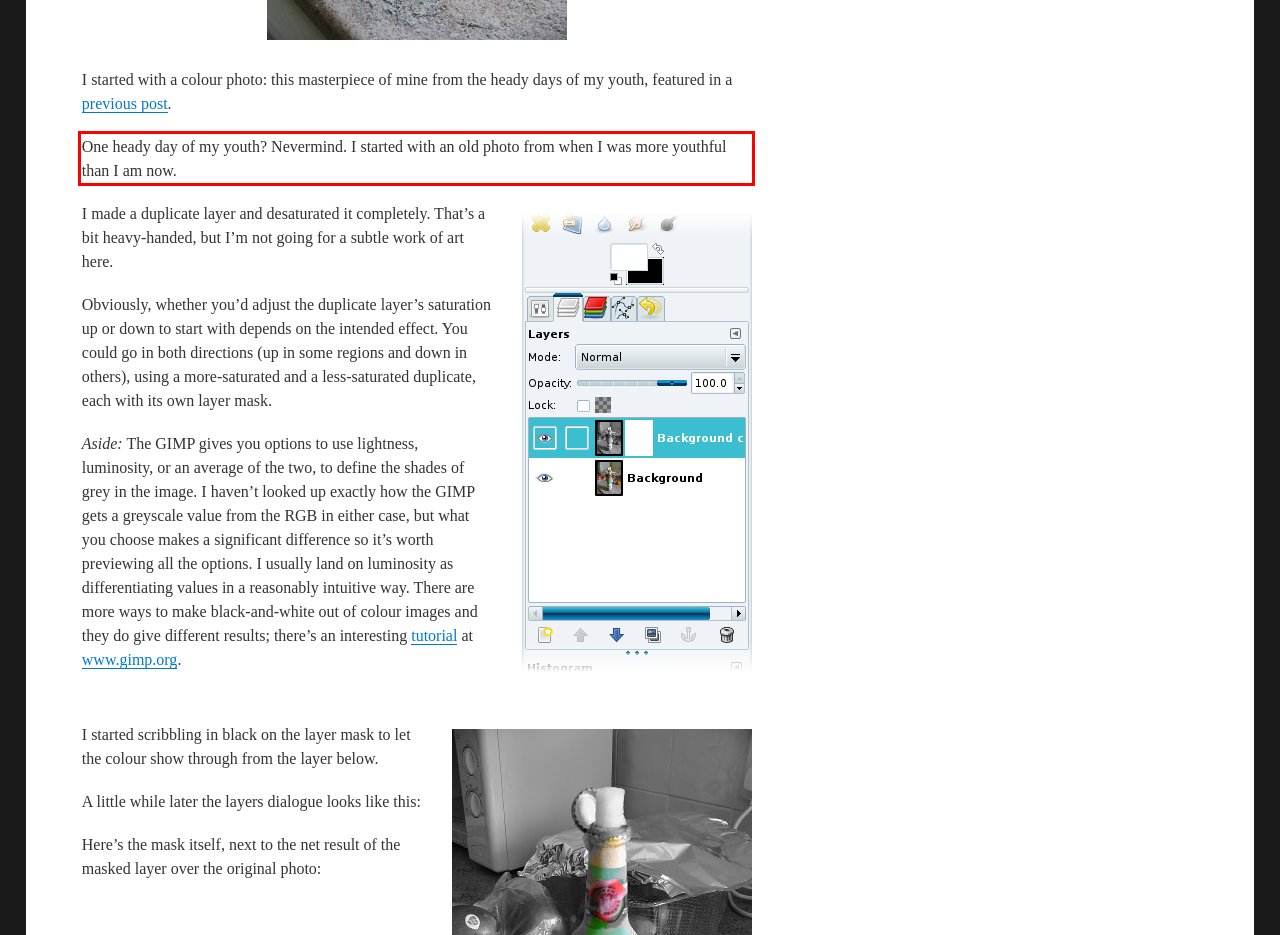The screenshot you have been given contains a UI element surrounded by a red rectangle. Use OCR to read and extract the text inside this red rectangle.

One heady day of my youth? Nevermind. I started with an old photo from when I was more youthful than I am now.